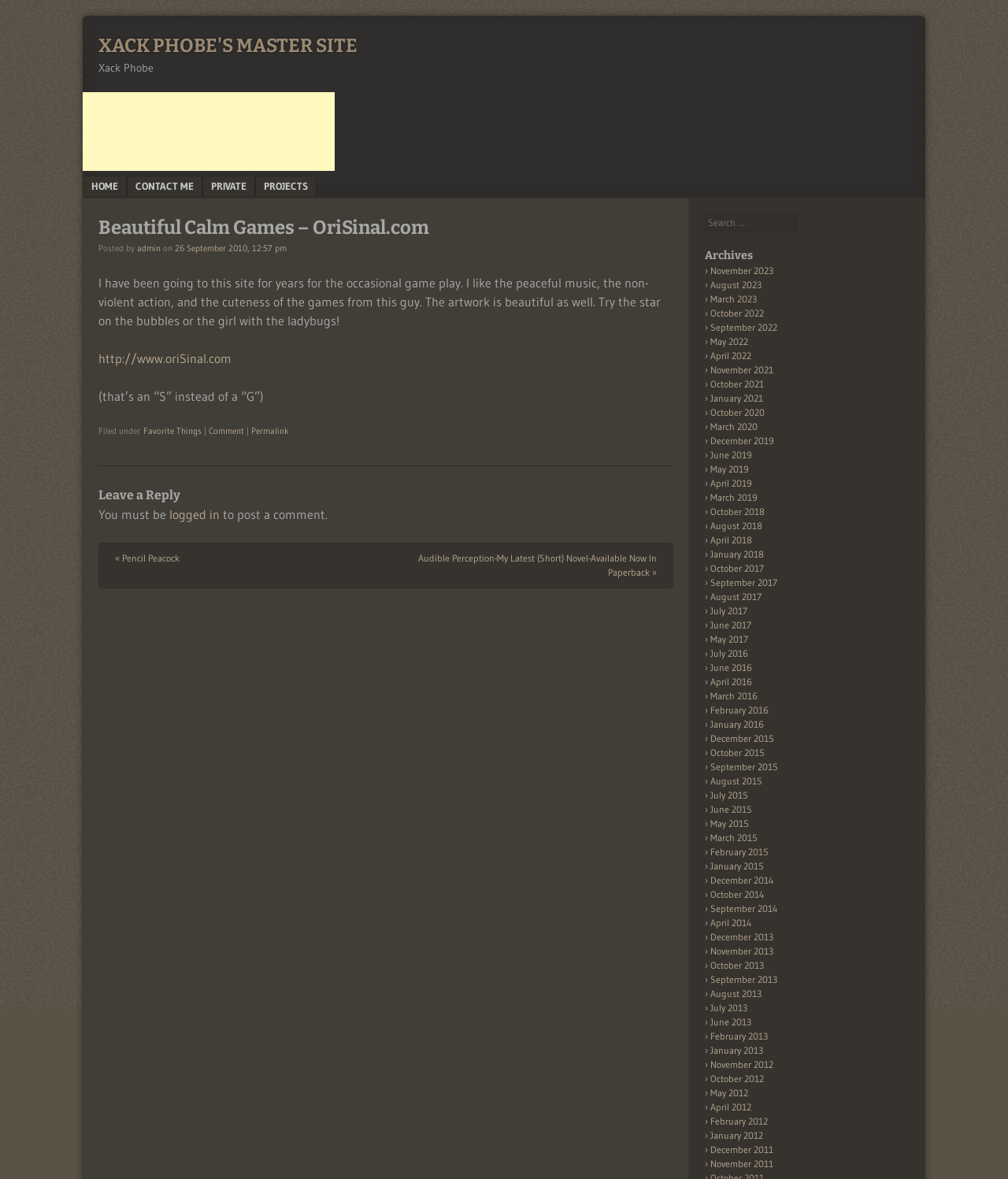Refer to the image and provide an in-depth answer to the question:
What is the topic of the post?

The answer can be found by reading the heading 'Beautiful Calm Games – OriSinal.com' which is located inside the article section of the webpage, indicating that the post is about Beautiful Calm Games.